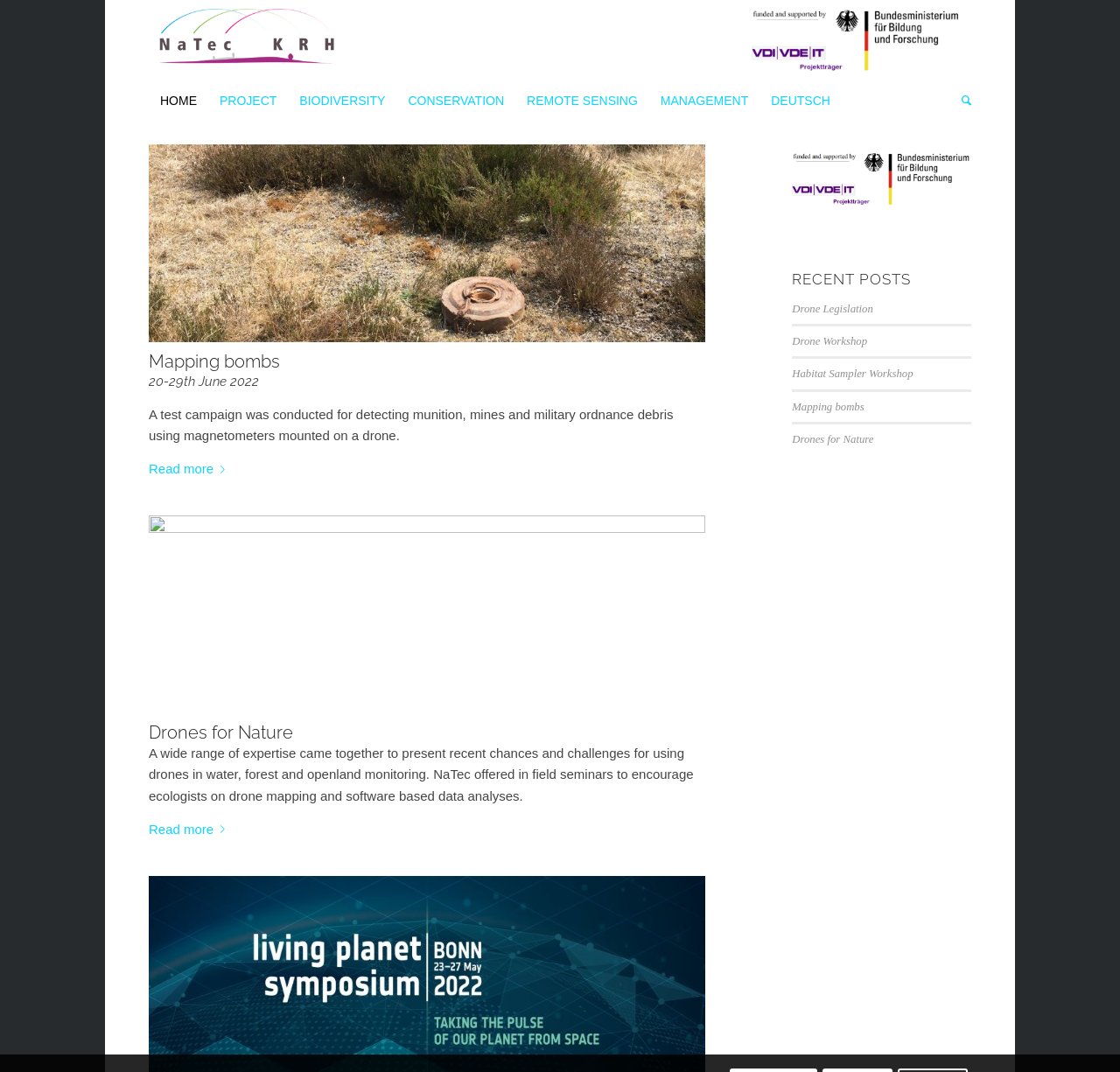Determine the bounding box coordinates for the area that should be clicked to carry out the following instruction: "Learn more about Drones for Nature".

[0.133, 0.674, 0.262, 0.693]